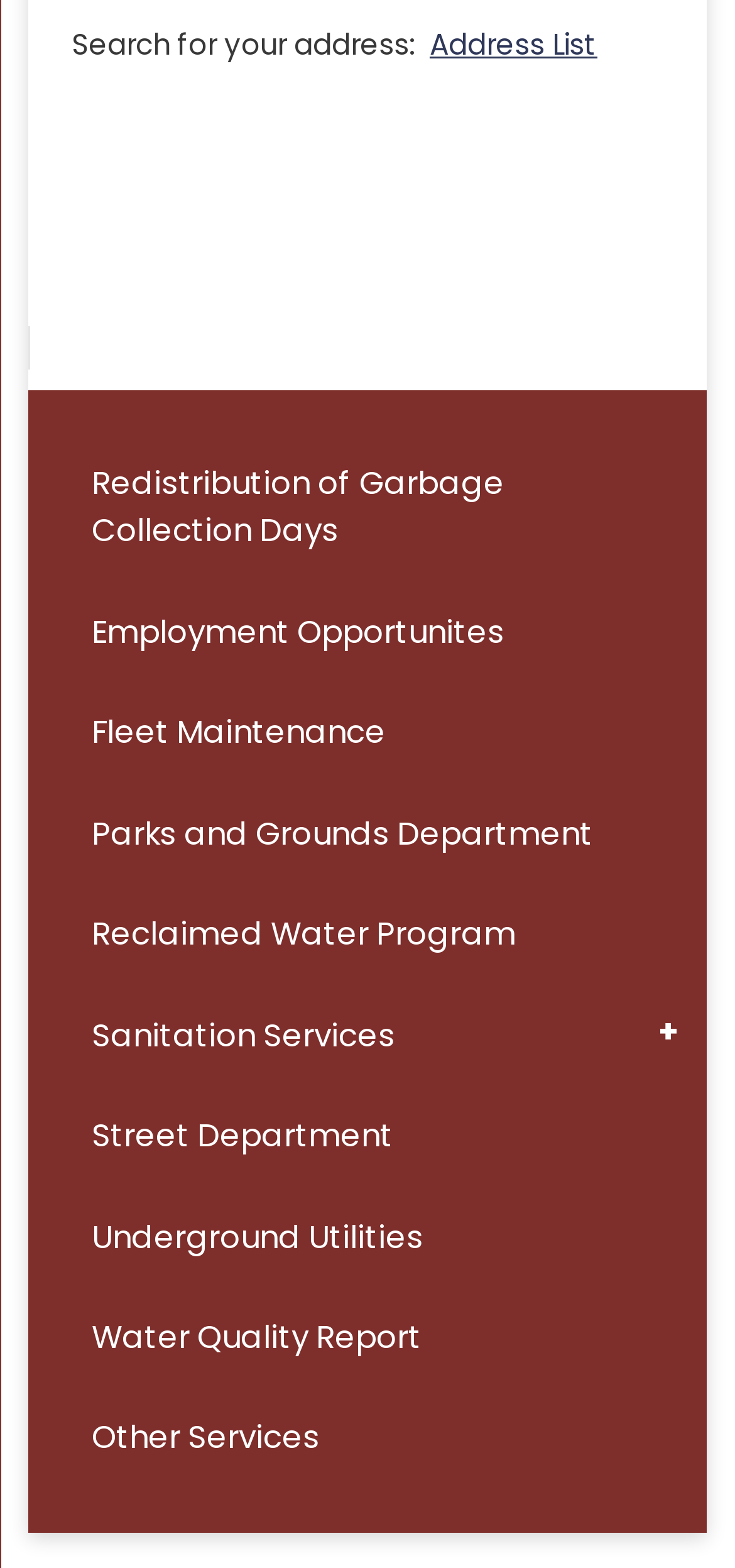What is the topic of the 'Redistribution of Garbage Collection Days' link?
Answer the question with a single word or phrase by looking at the picture.

Garbage collection